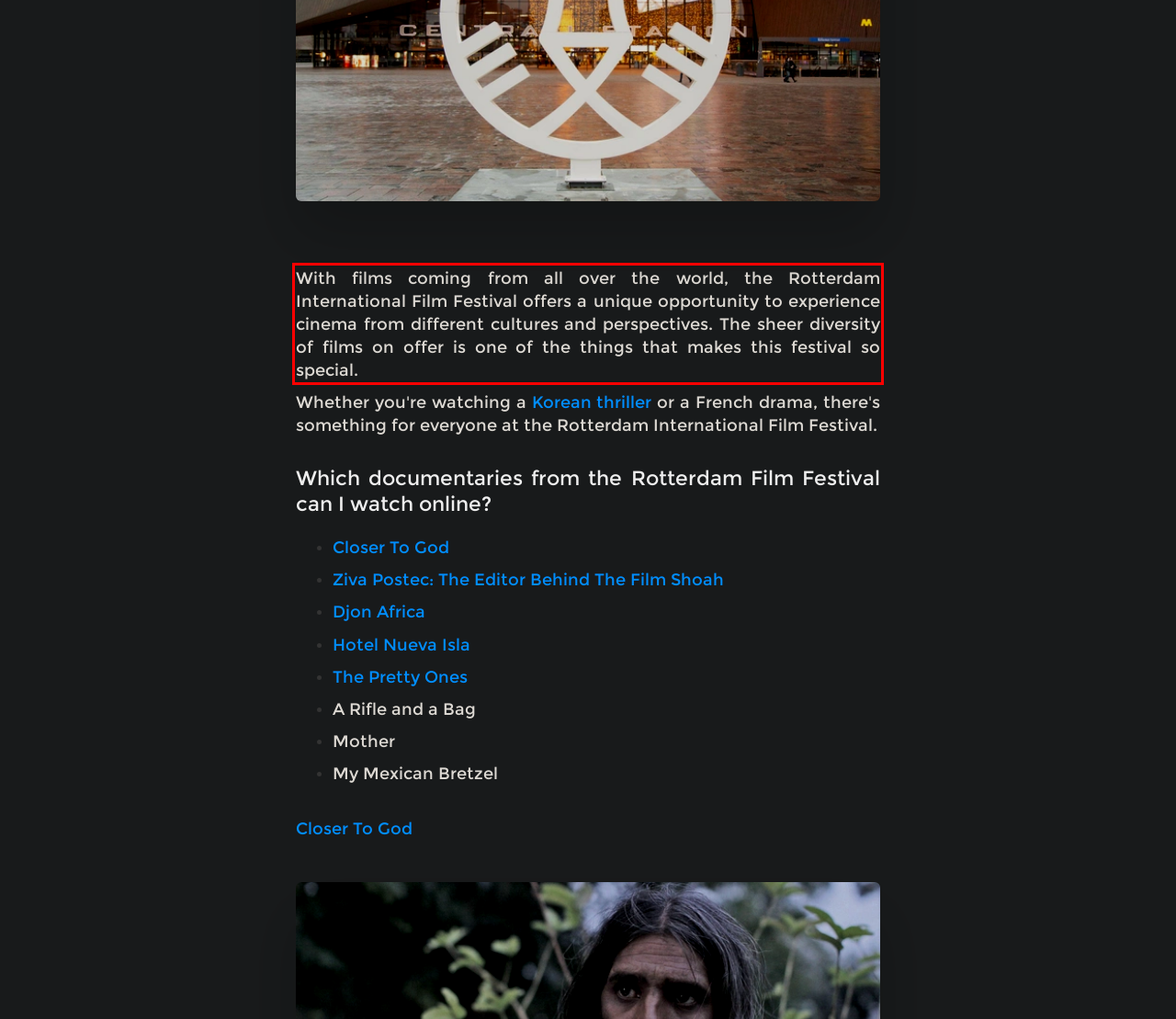You are given a webpage screenshot with a red bounding box around a UI element. Extract and generate the text inside this red bounding box.

With films coming from all over the world, the Rotterdam International Film Festival offers a unique opportunity to experience cinema from different cultures and perspectives. The sheer diversity of films on offer is one of the things that makes this festival so special.